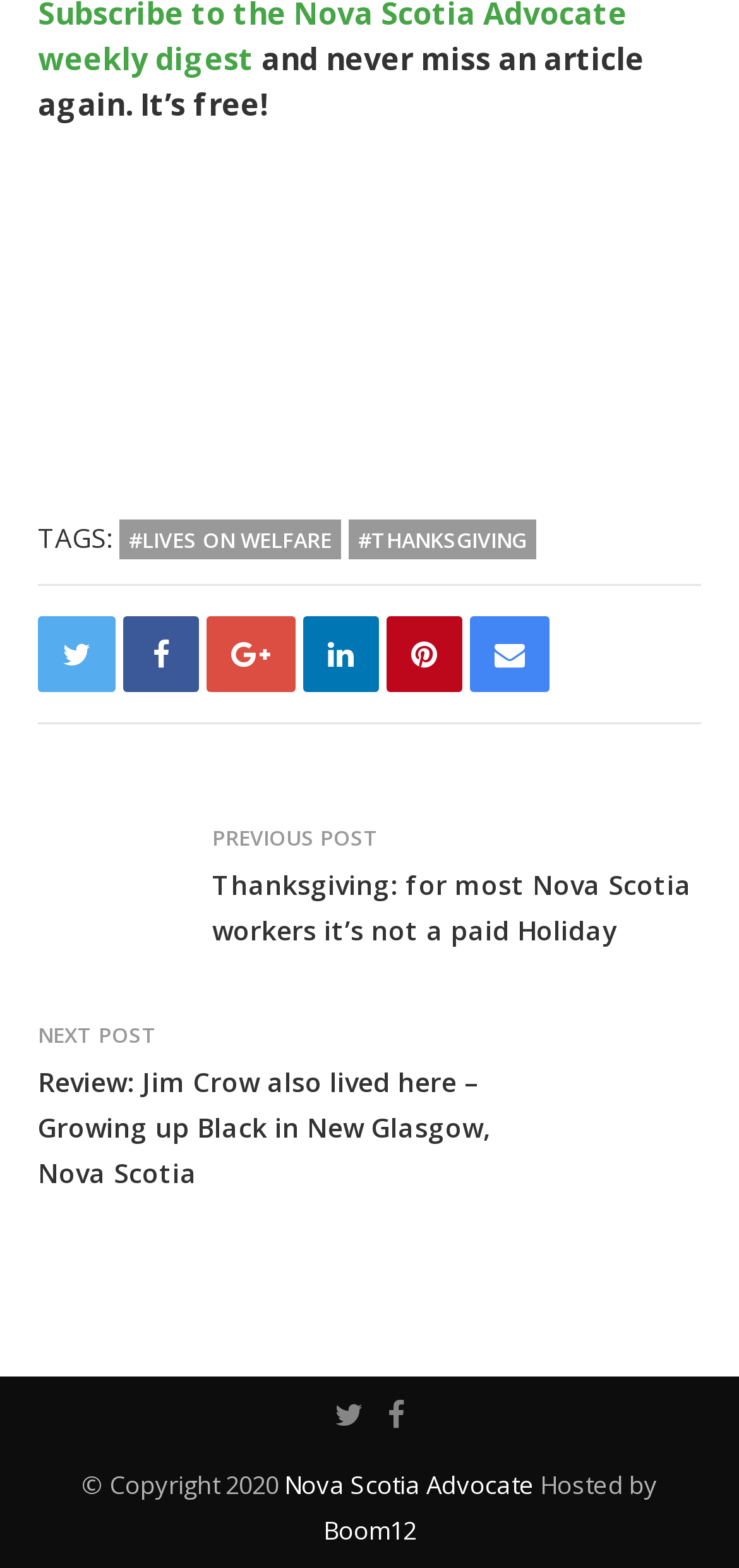Please find the bounding box coordinates for the clickable element needed to perform this instruction: "Search for something".

None